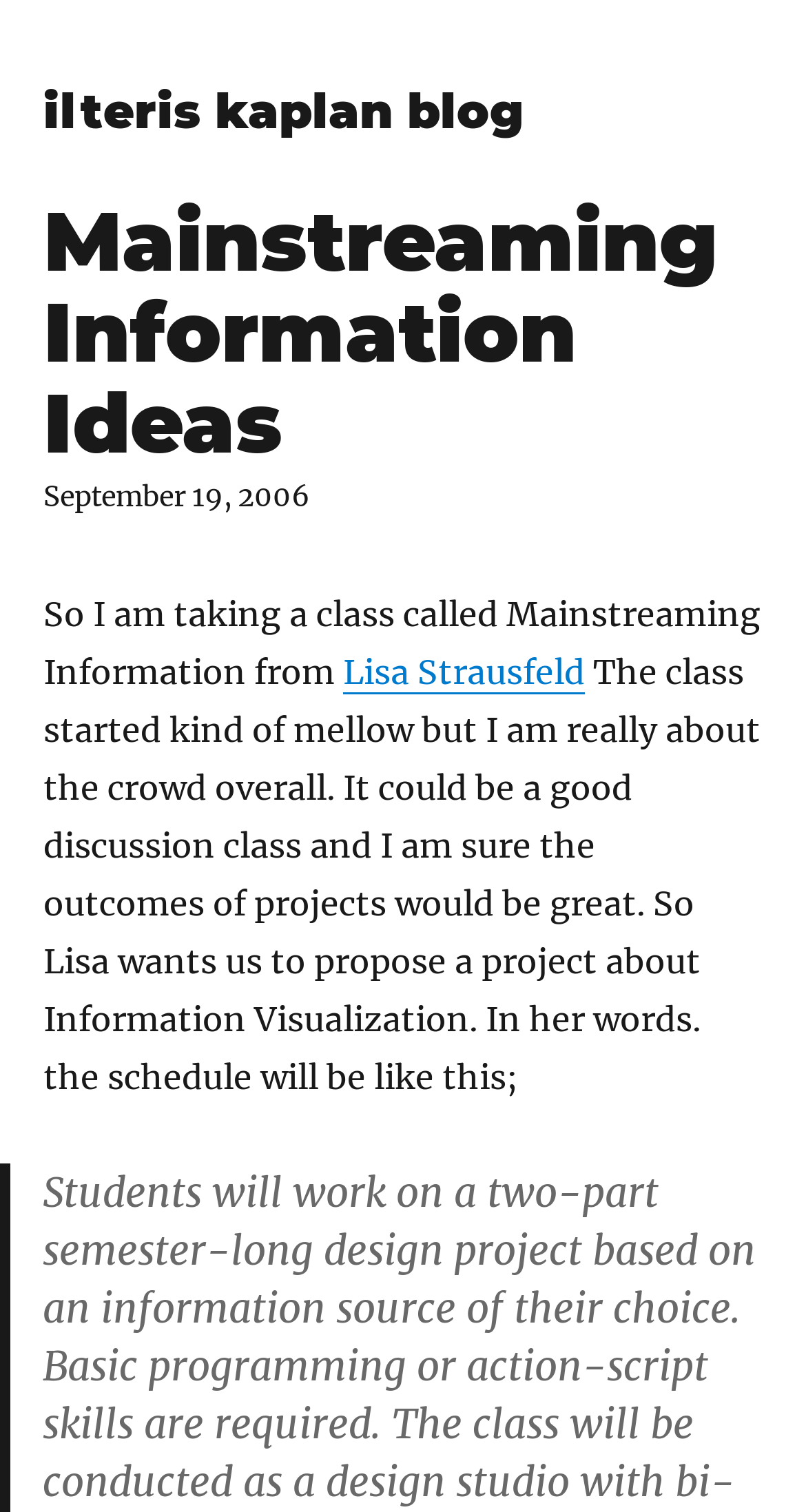Identify and provide the bounding box for the element described by: "ilteris kaplan blog".

[0.054, 0.055, 0.649, 0.093]